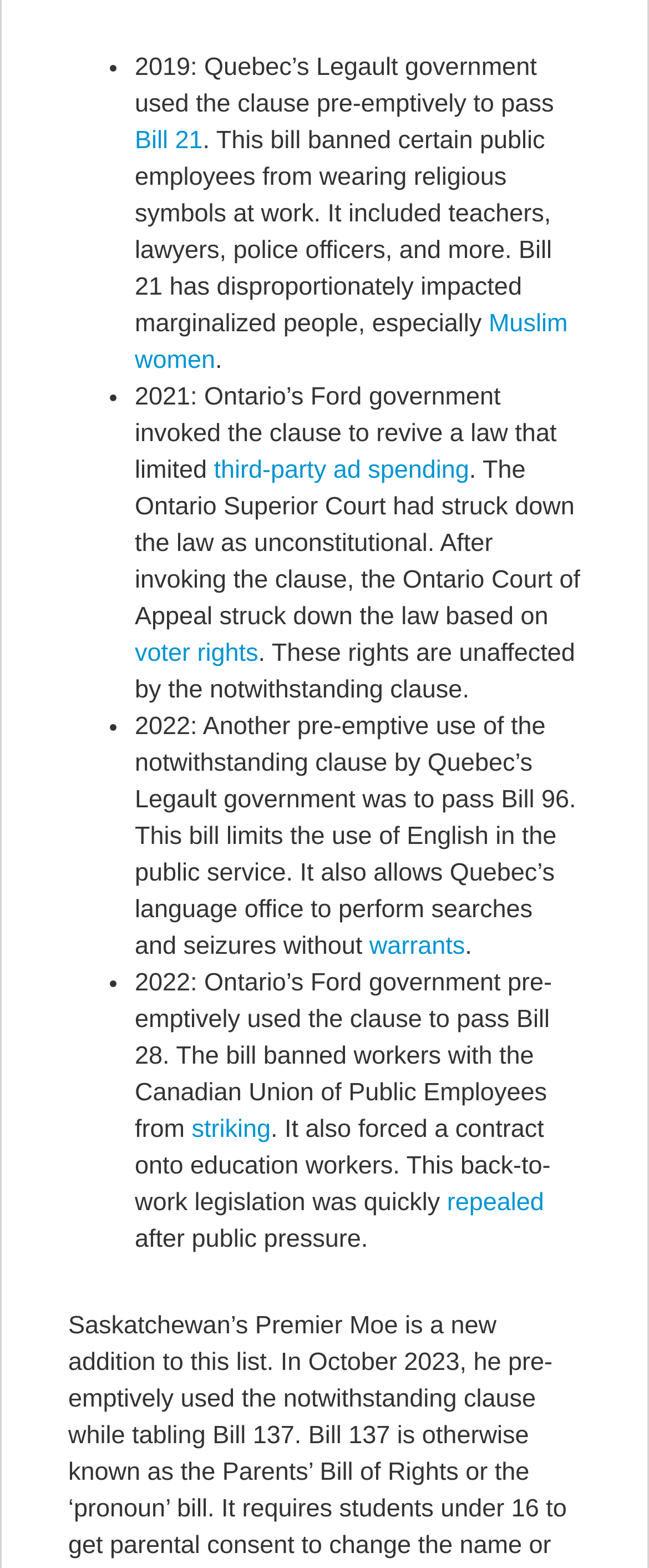Can you find the bounding box coordinates of the area I should click to execute the following instruction: "Click on Bill 21"?

[0.208, 0.081, 0.312, 0.099]